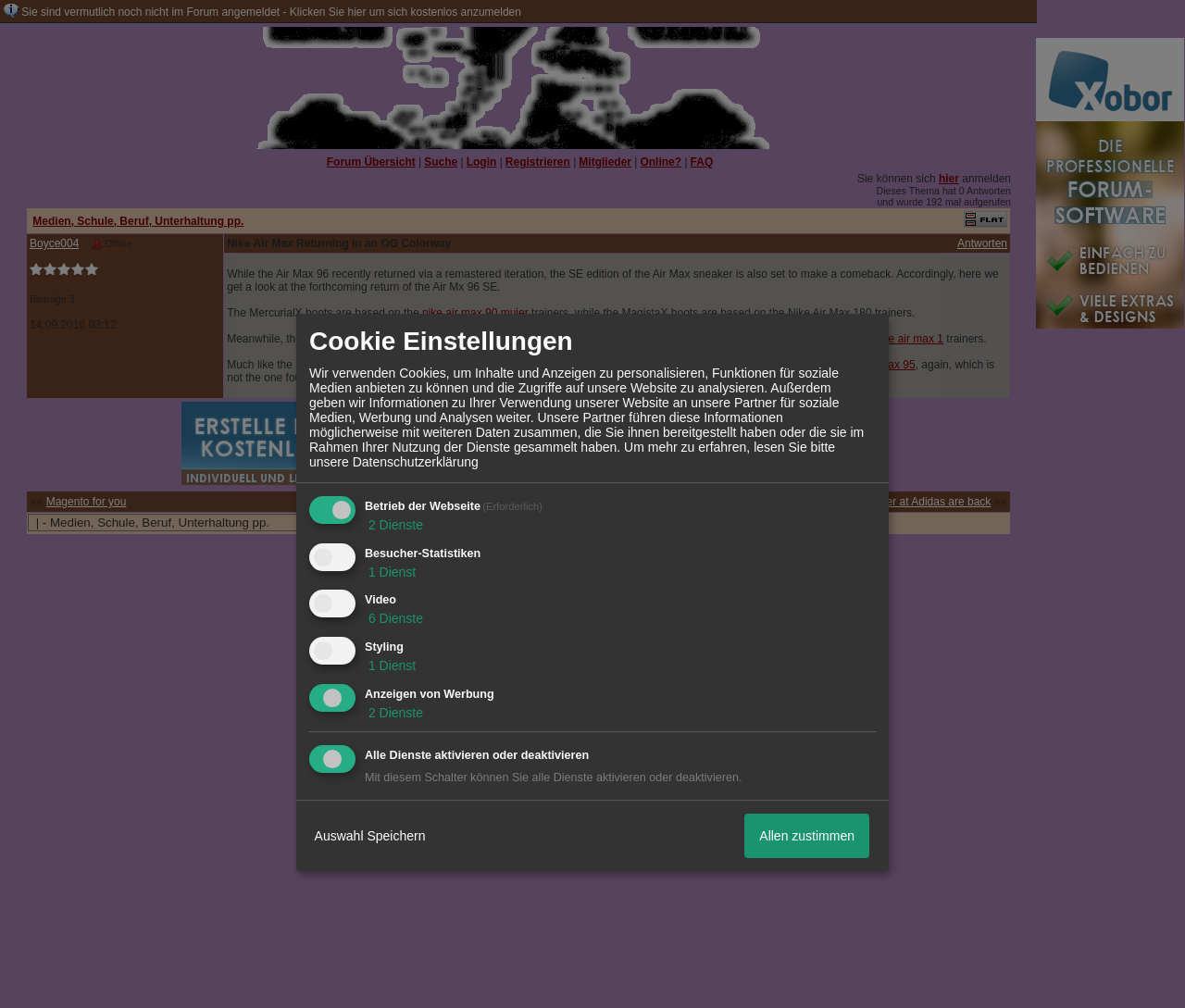Please identify the bounding box coordinates of the element's region that needs to be clicked to fulfill the following instruction: "log in". The bounding box coordinates should consist of four float numbers between 0 and 1, i.e., [left, top, right, bottom].

[0.018, 0.006, 0.44, 0.018]